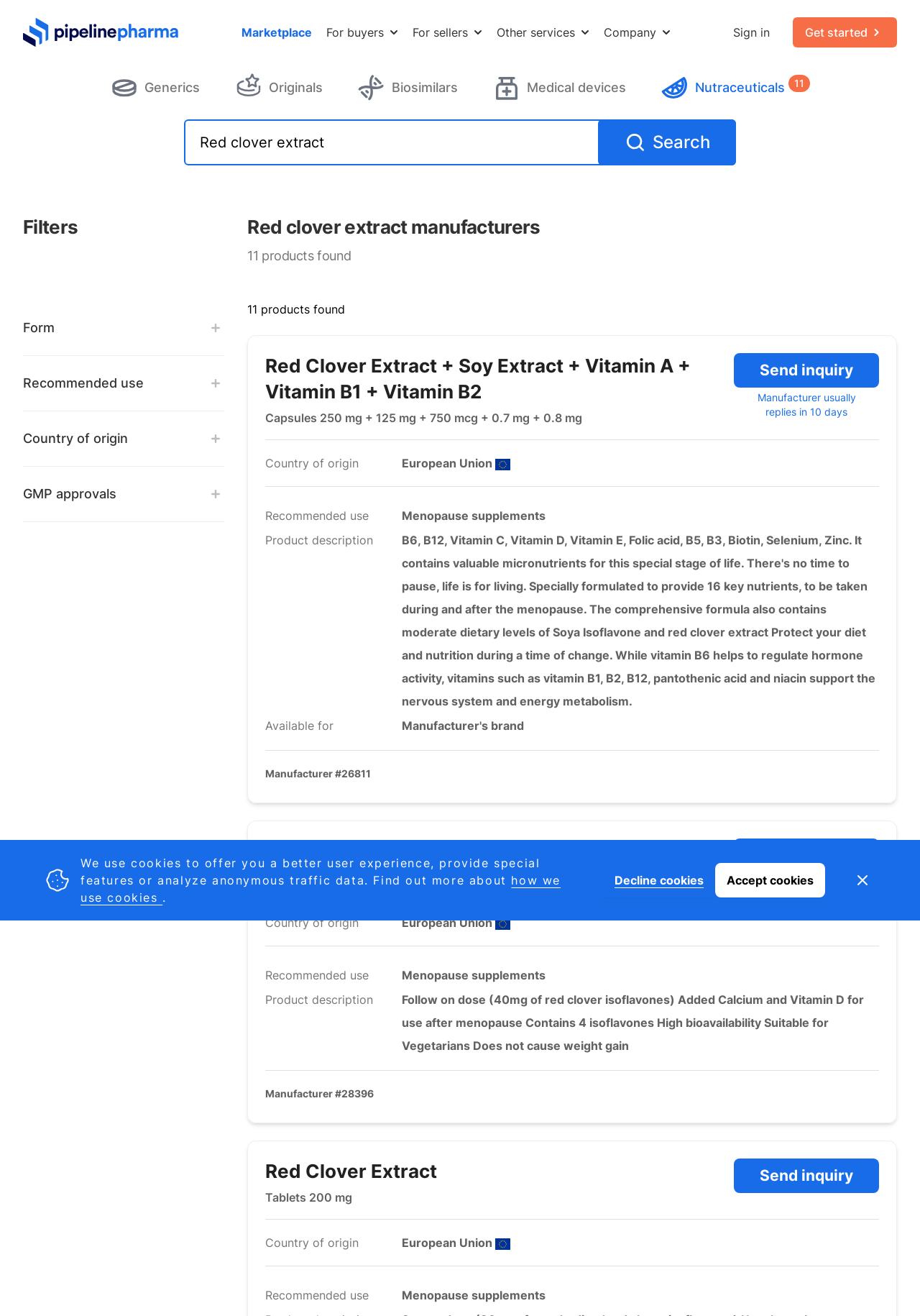Identify the bounding box for the element characterized by the following description: "how we use cookies".

[0.088, 0.663, 0.609, 0.687]